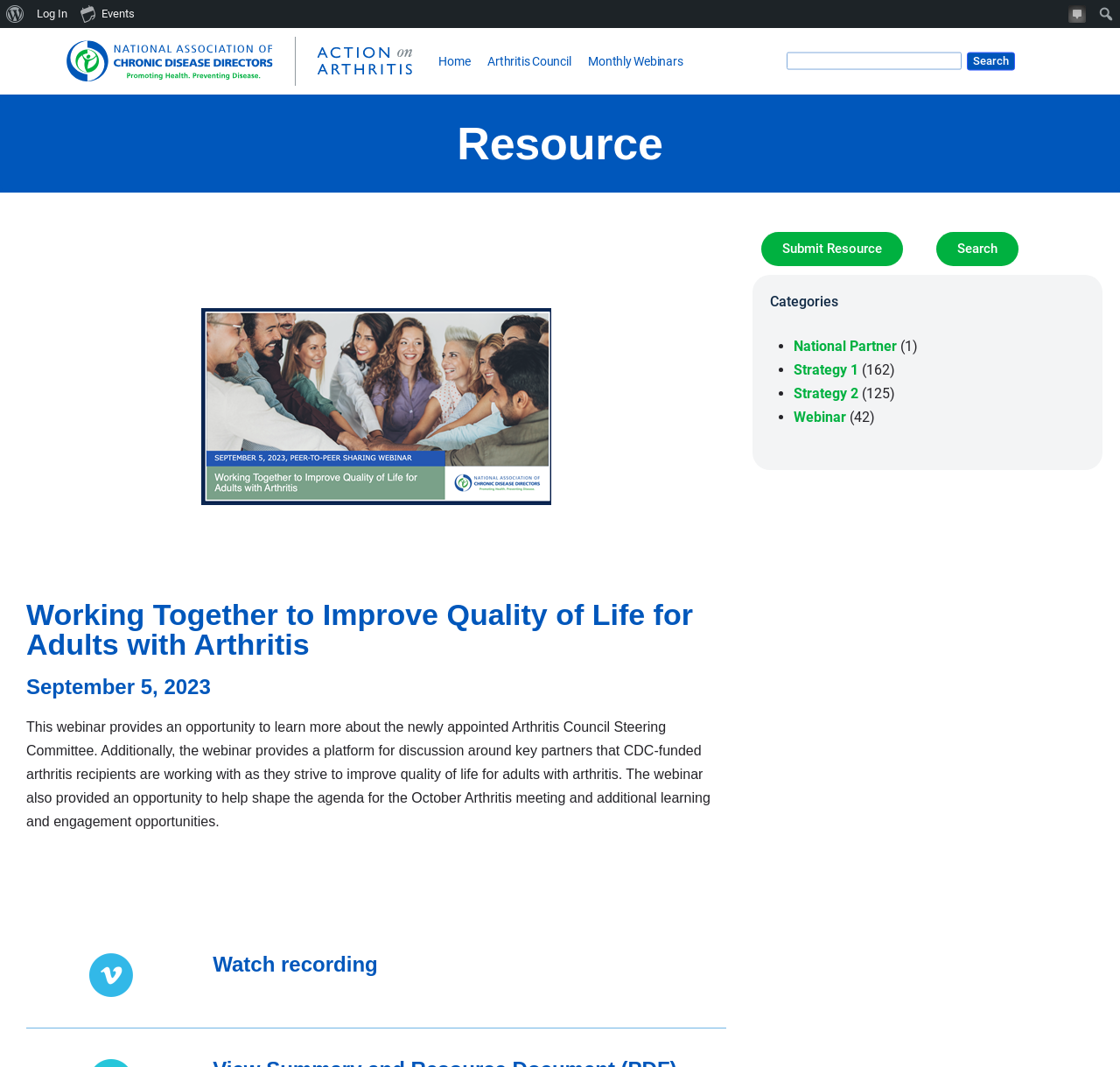What is the topic of the webinar?
Give a one-word or short phrase answer based on the image.

Arthritis Council Steering Committee